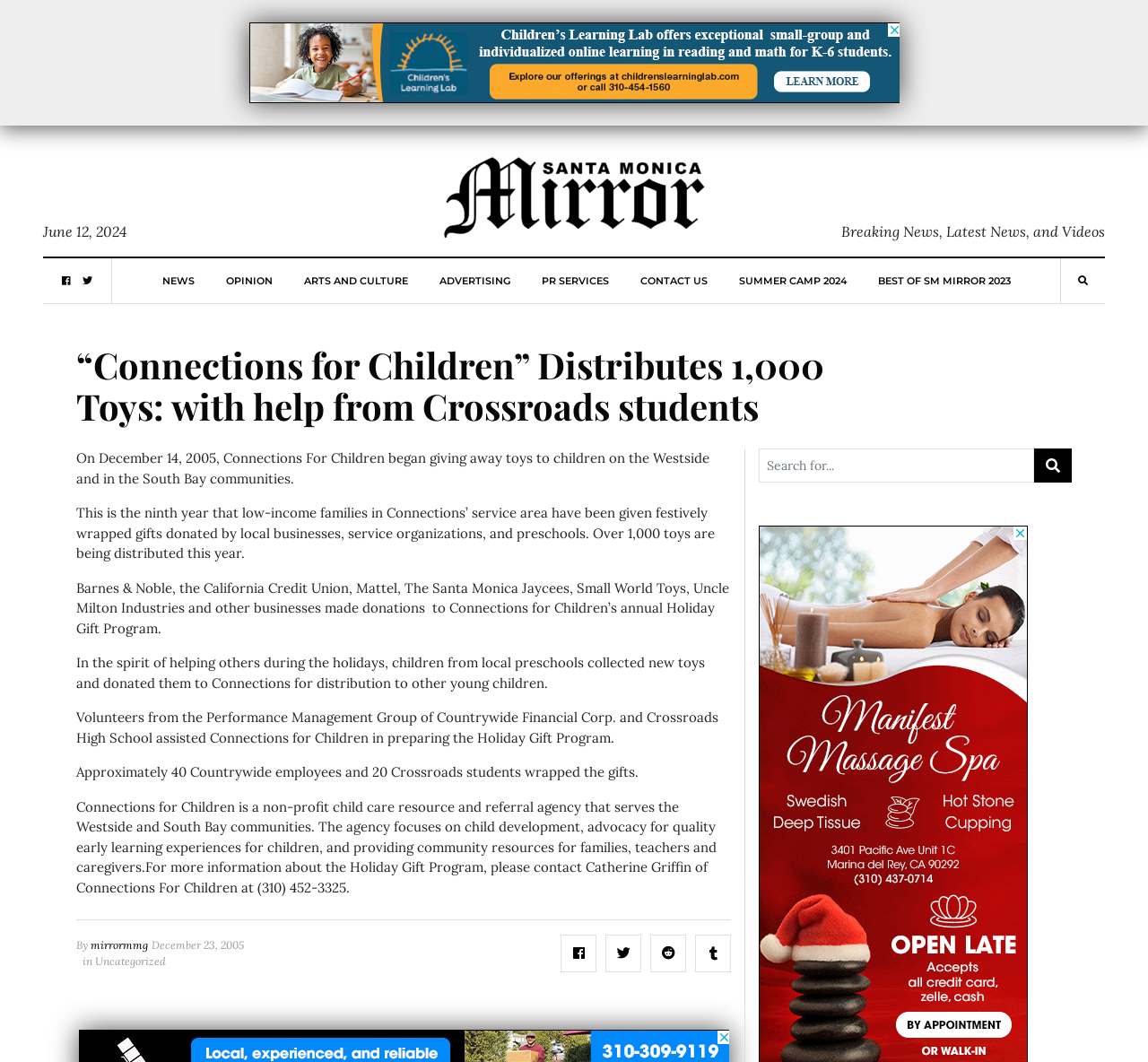Articulate a complete and detailed caption of the webpage elements.

The webpage appears to be a news article from the SM Mirror, with a focus on a story about "Connections for Children" distributing 1,000 toys to children in the Westside and South Bay communities. 

At the top of the page, there is an advertisement iframe, taking up about two-thirds of the width and roughly one-tenth of the height of the page. Below the advertisement, there is a link to the SM Mirror, accompanied by an image of the SM Mirror logo. 

To the left of the SM Mirror link, there is a date "June 12, 2024" and to the right, there is a phrase "Breaking News, Latest News, and Videos". 

Below these elements, there are several links to different sections of the website, including NEWS, OPINION, ARTS AND CULTURE, ADVERTISING, PR SERVICES, CONTACT US, SUMMER CAMP 2024, and BEST OF SM MIRROR 2023. These links are arranged horizontally across the page.

The main content of the article begins below these links, with a heading that reads "“Connections for Children” Distributes 1,000 Toys: with help from Crossroads students". 

The article itself is divided into several paragraphs, describing the event and the organizations involved. There are six paragraphs in total, with the text wrapping around the width of the page. 

To the right of the article, there is a search box with a button, allowing users to search for specific content on the website. 

At the bottom of the page, there are several social media links and a timestamp indicating when the article was published, December 23, 2005.